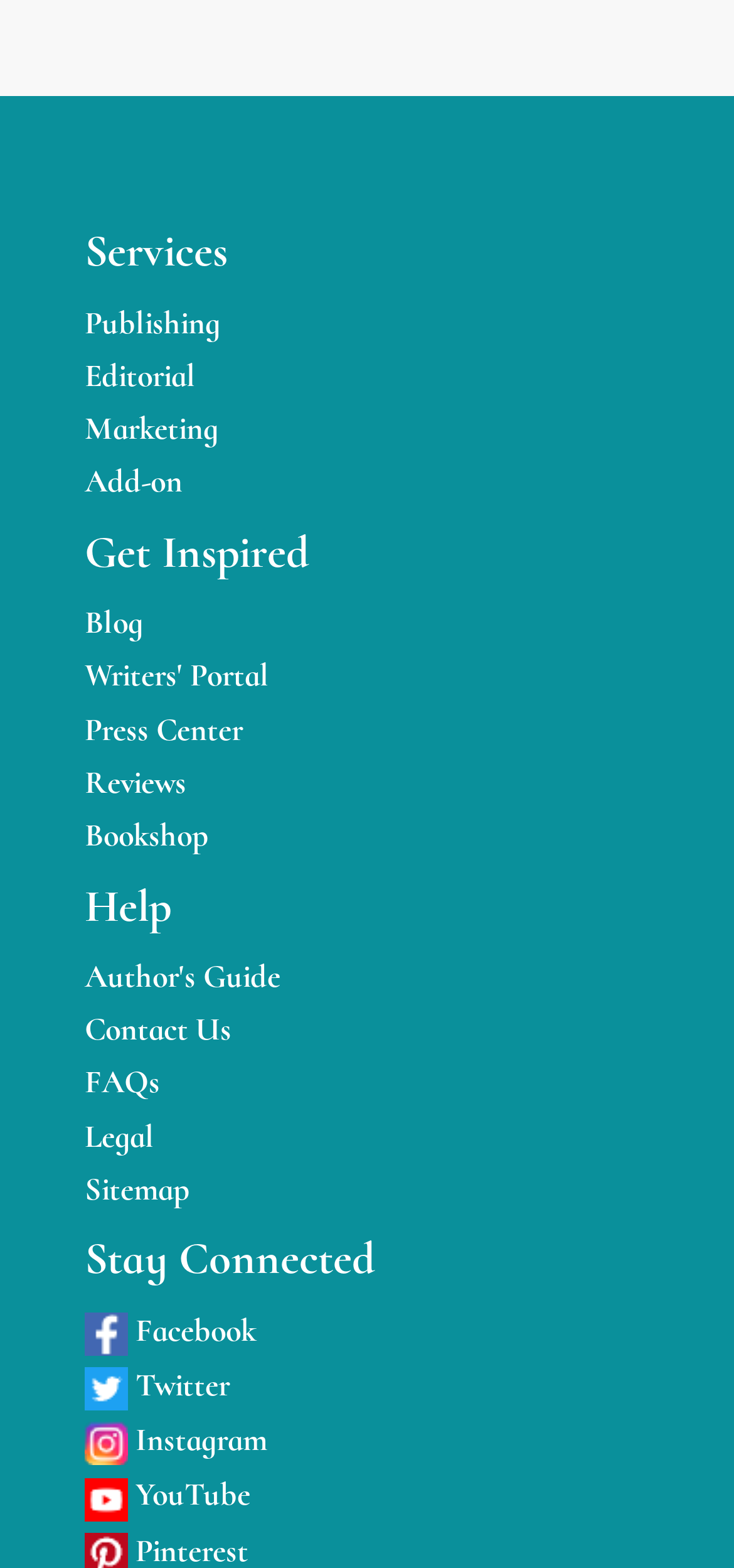What is the purpose of the Writers' Portal?
Please answer the question with a single word or phrase, referencing the image.

Unknown